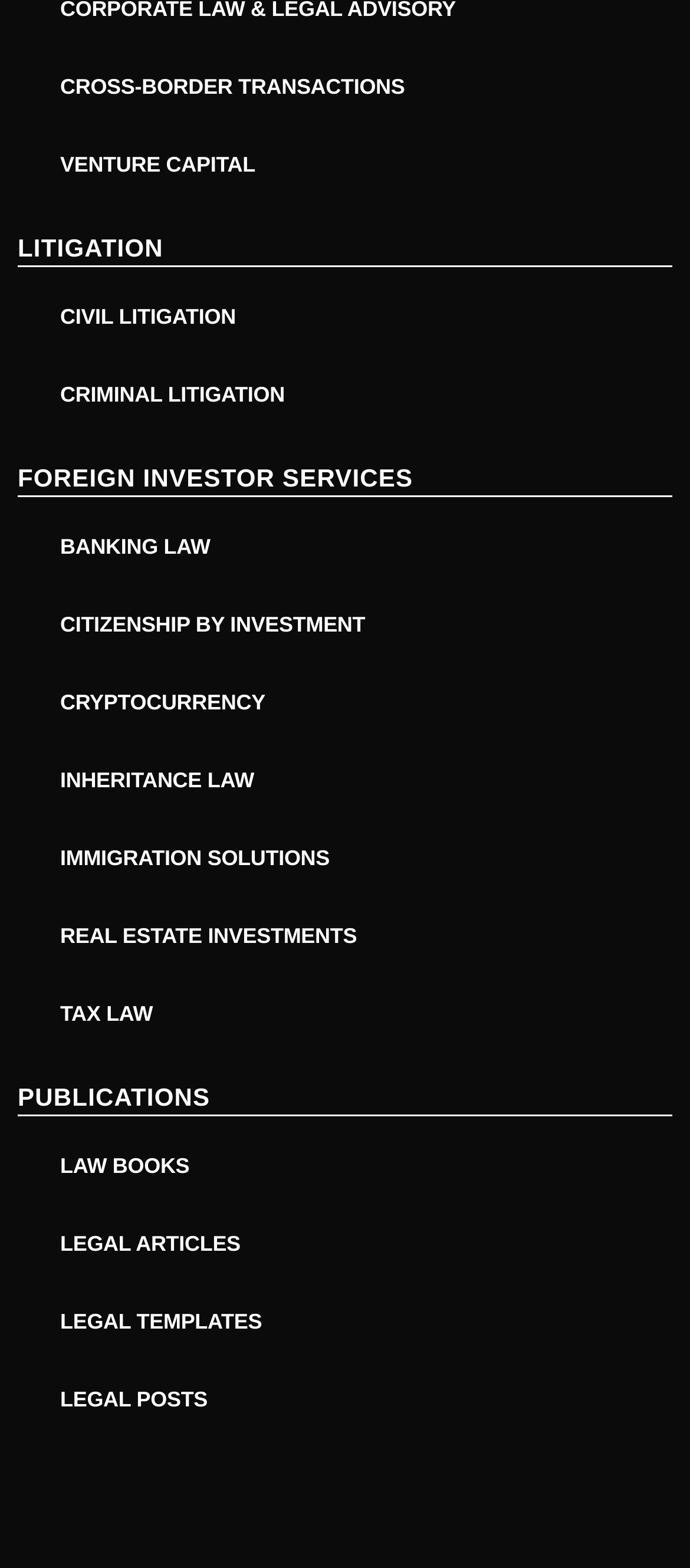What is the second venture capital related link?
Answer the question based on the image using a single word or a brief phrase.

CITIZENSHIP BY INVESTMENT